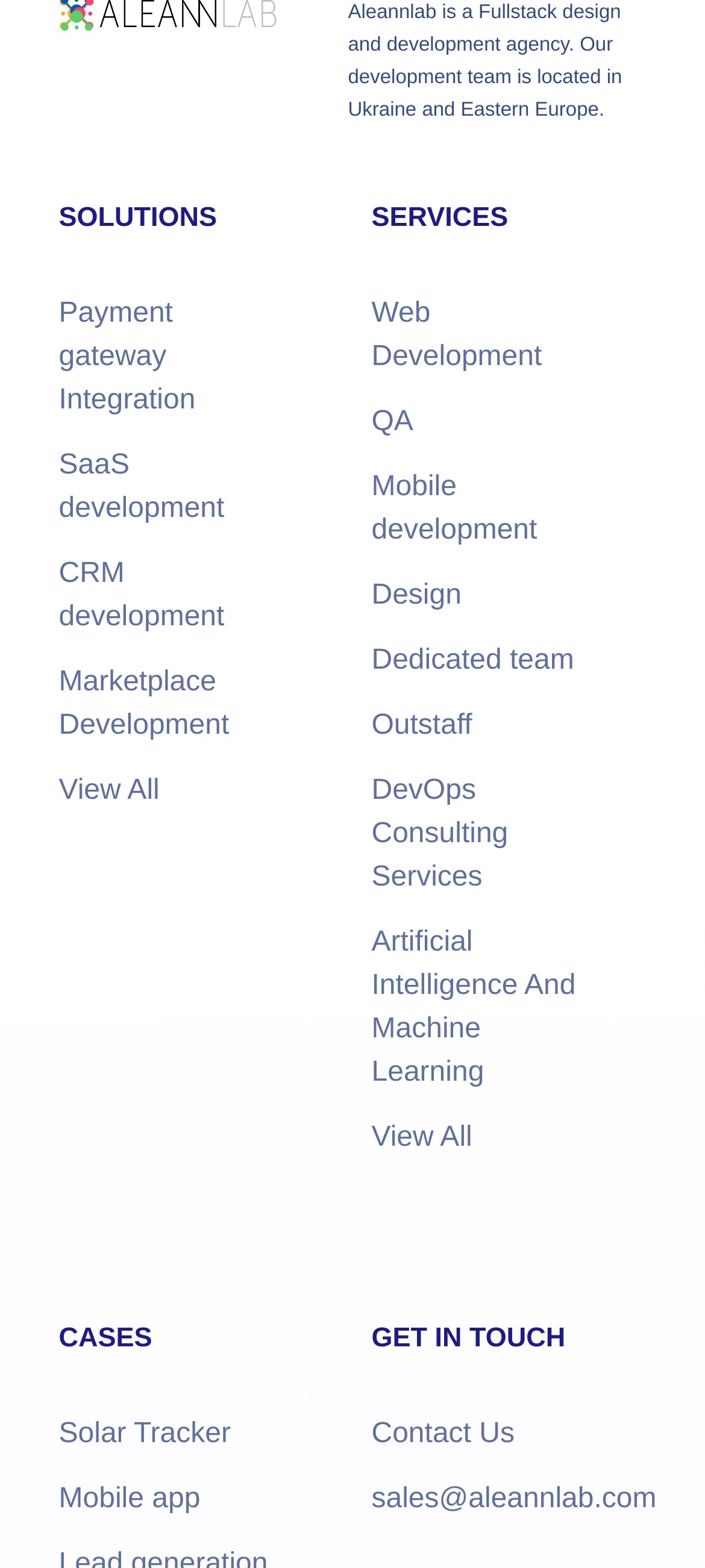Please find the bounding box coordinates of the section that needs to be clicked to achieve this instruction: "Add a new song".

None